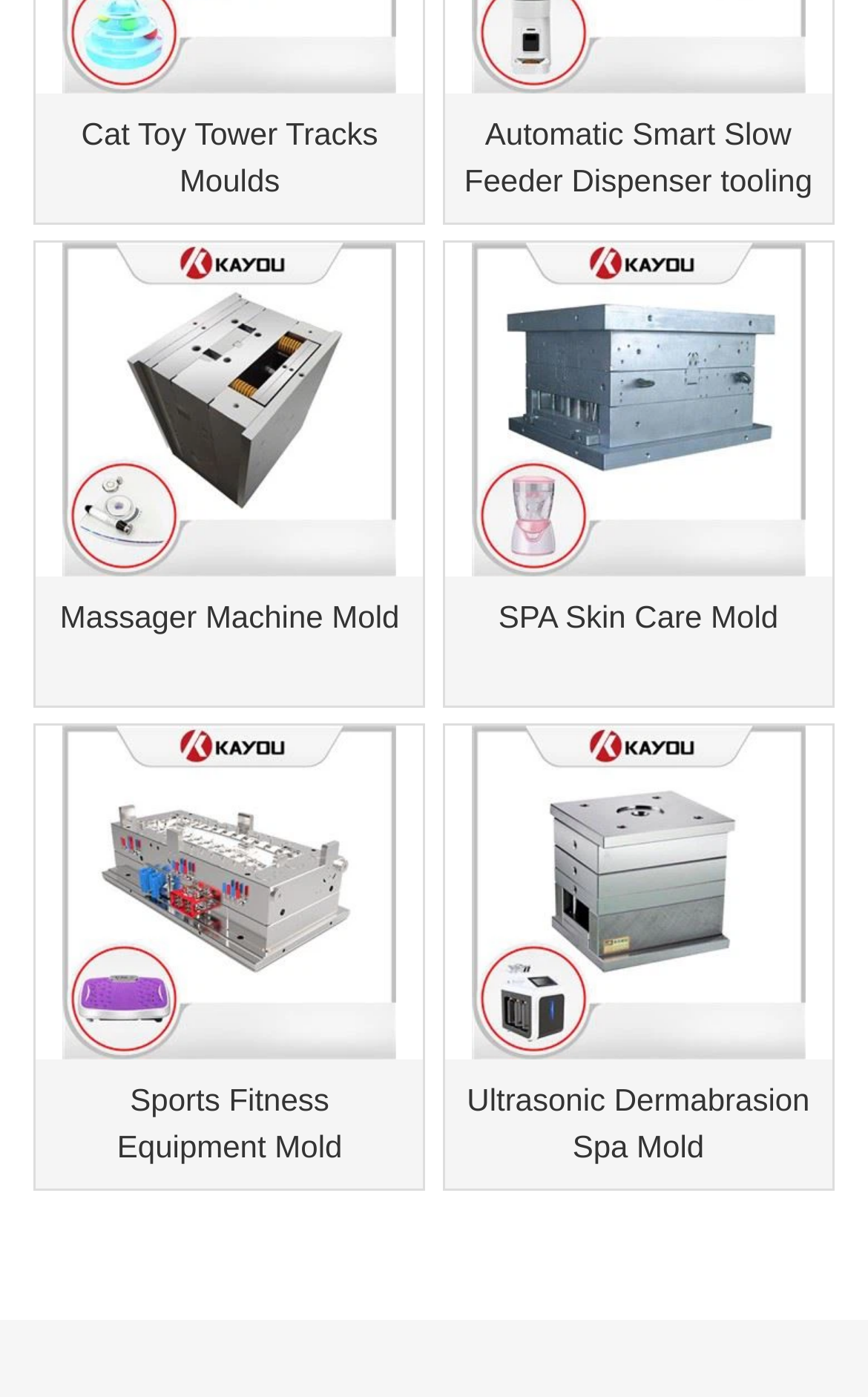Answer the question with a brief word or phrase:
Are there any duplicate product category names?

Yes